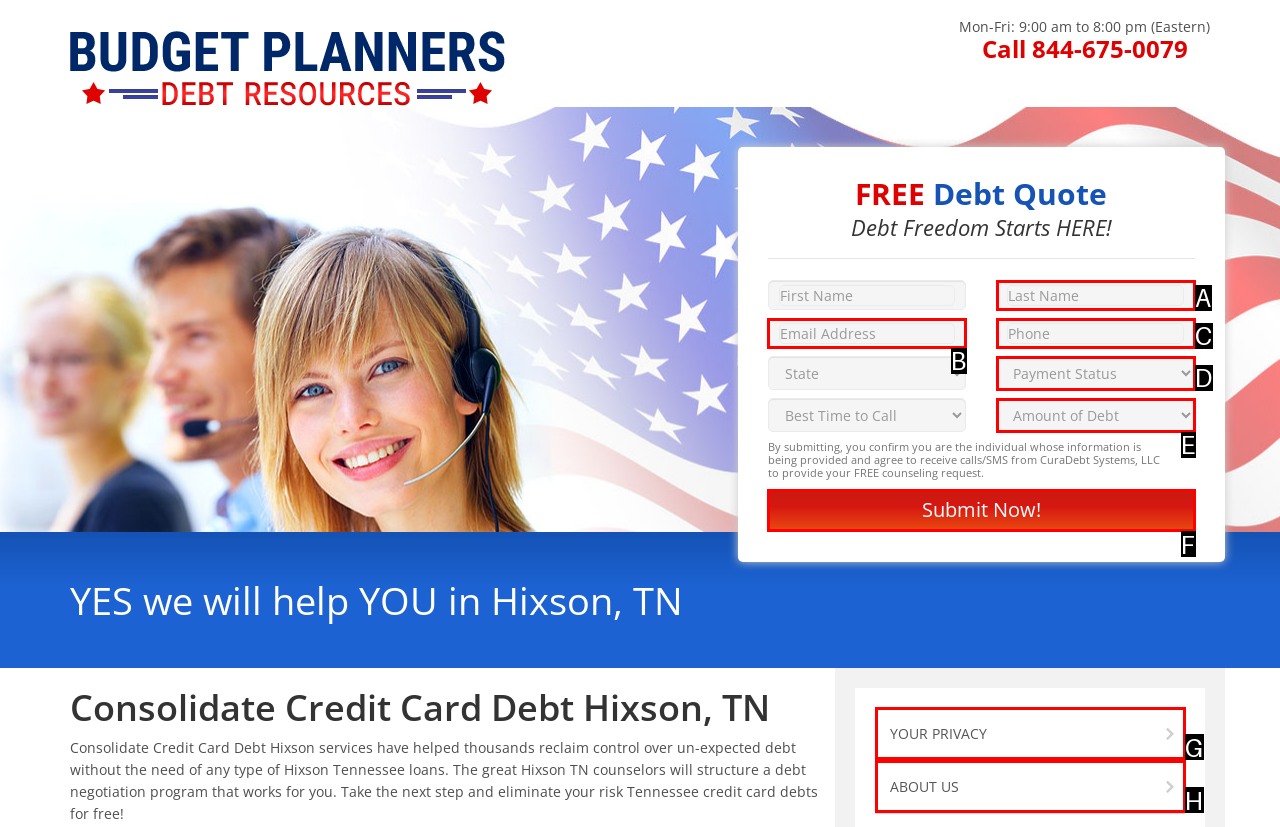Refer to the element description: parent_node: State value="Submit Now!" and identify the matching HTML element. State your answer with the appropriate letter.

F